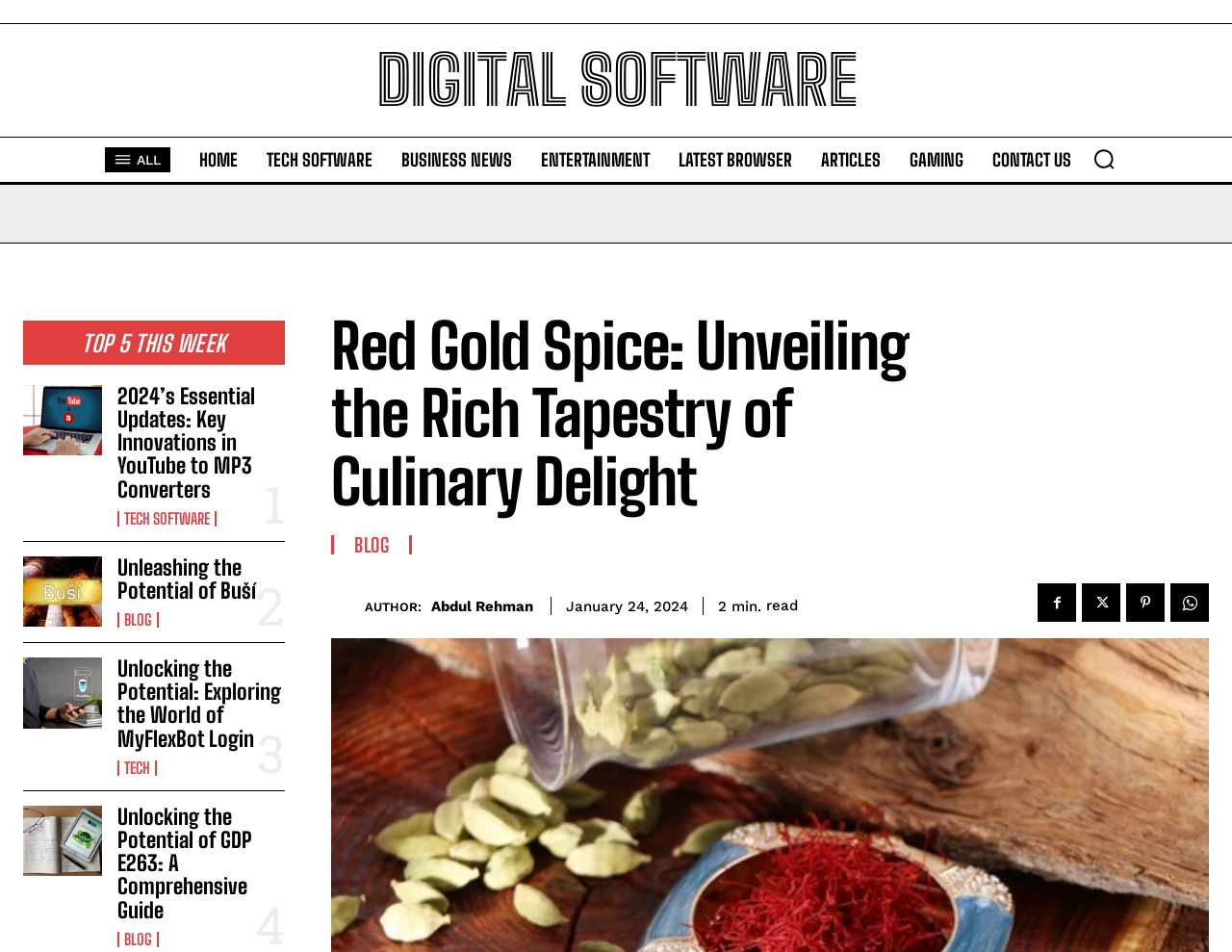Please determine the bounding box coordinates of the element to click on in order to accomplish the following task: "Visit the 'CONTACT US' page". Ensure the coordinates are four float numbers ranging from 0 to 1, i.e., [left, top, right, bottom].

[0.798, 0.144, 0.877, 0.192]